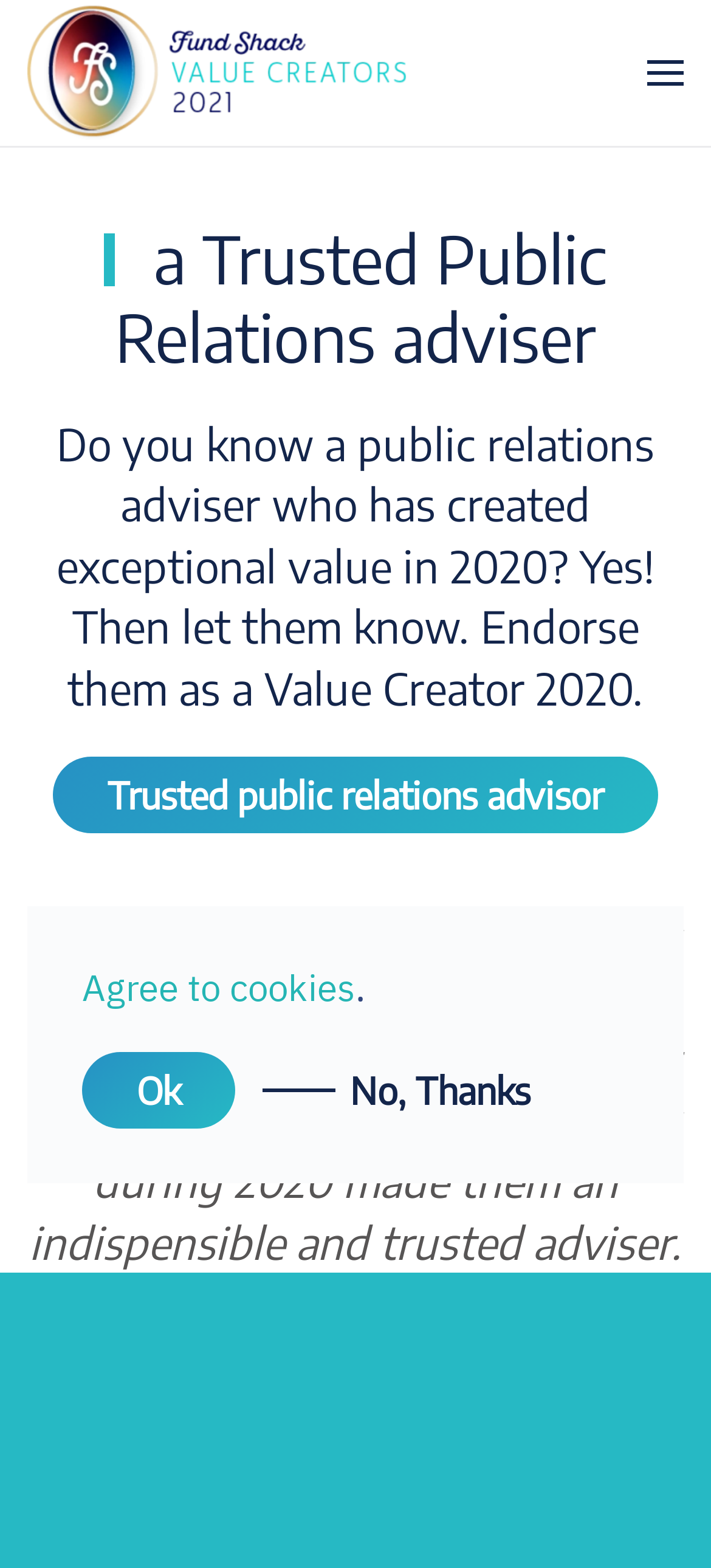Identify the bounding box of the UI element described as follows: "Agree to cookies". Provide the coordinates as four float numbers in the range of 0 to 1 [left, top, right, bottom].

[0.115, 0.613, 0.5, 0.648]